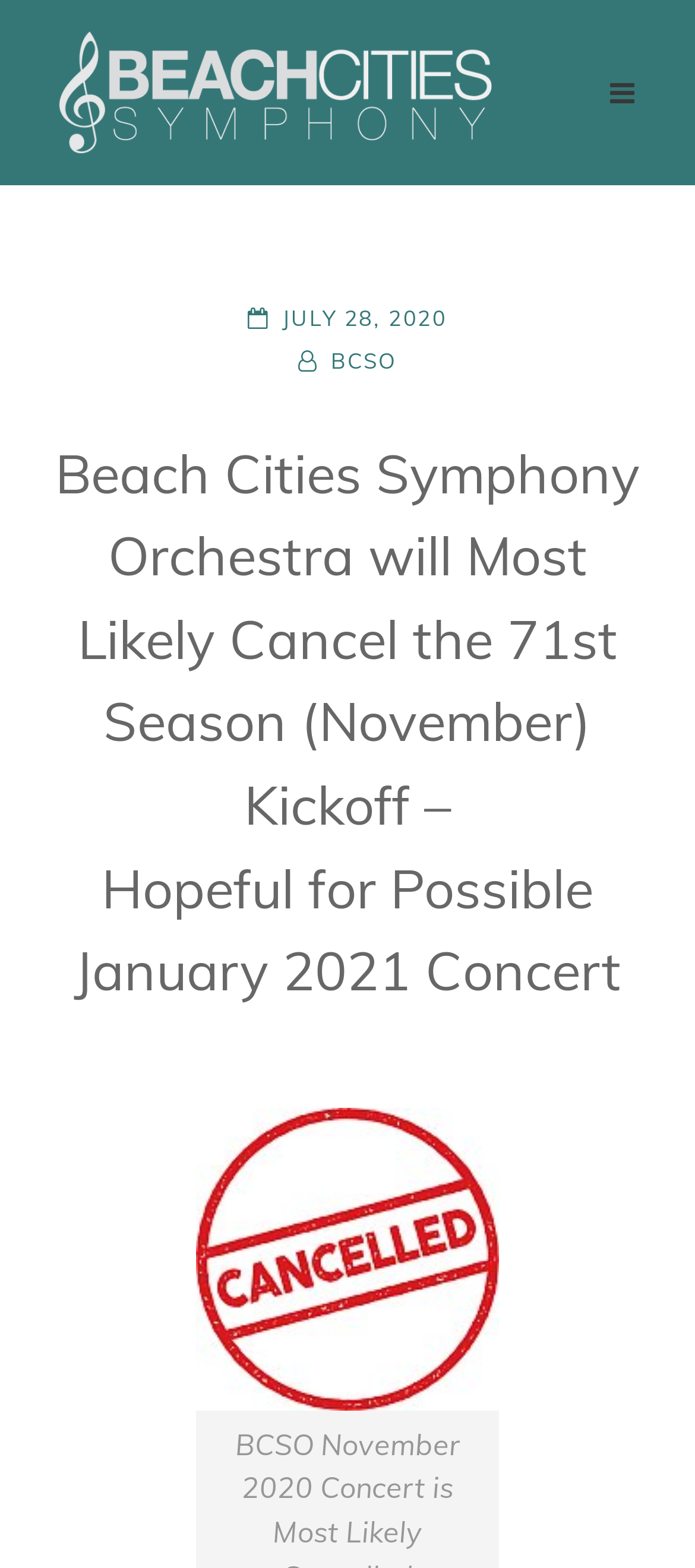What is the logo of the website?
Give a one-word or short-phrase answer derived from the screenshot.

BCSO Logo